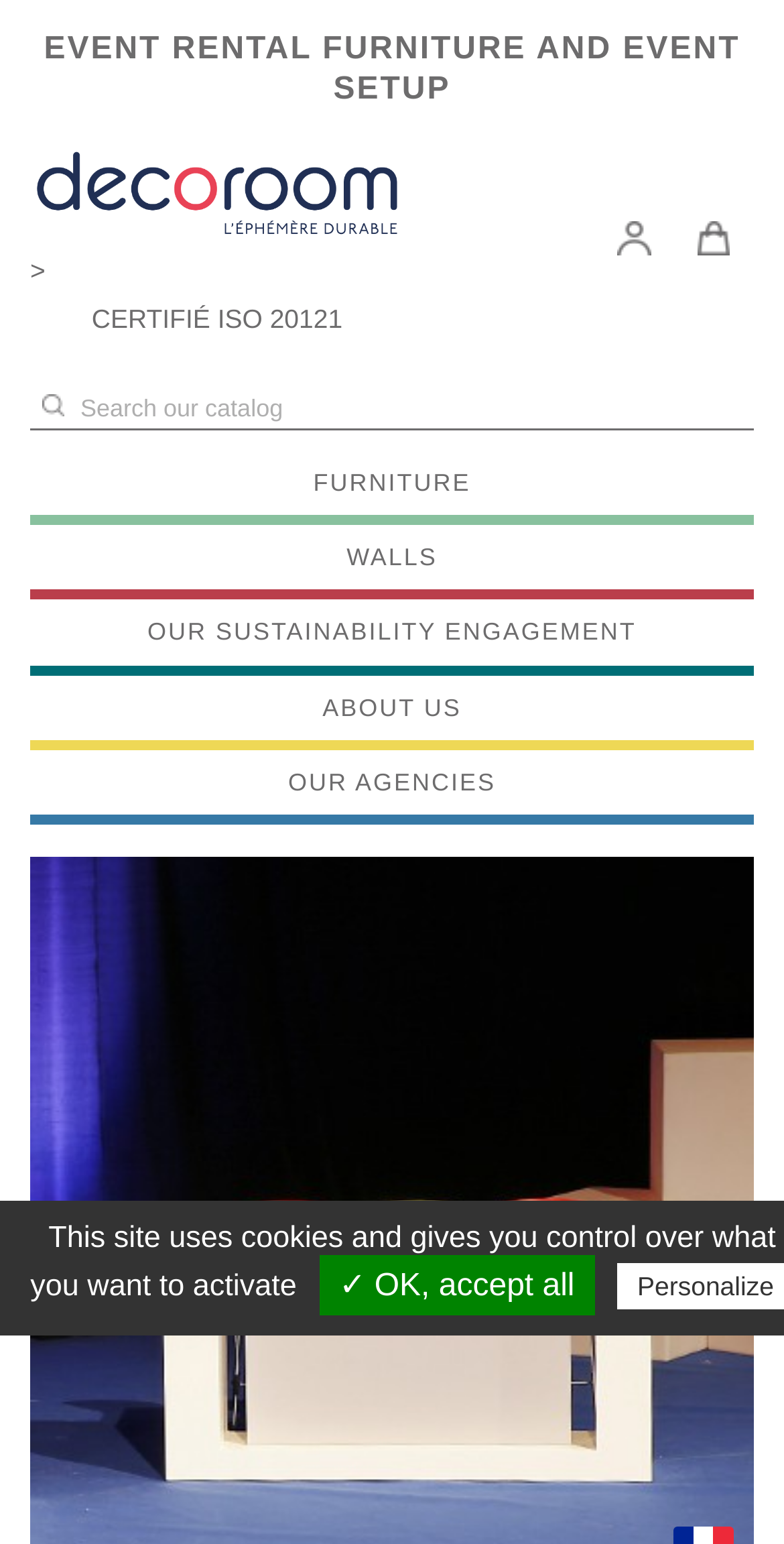What is the theme of the products offered by the company?
Use the image to answer the question with a single word or phrase.

Event furniture